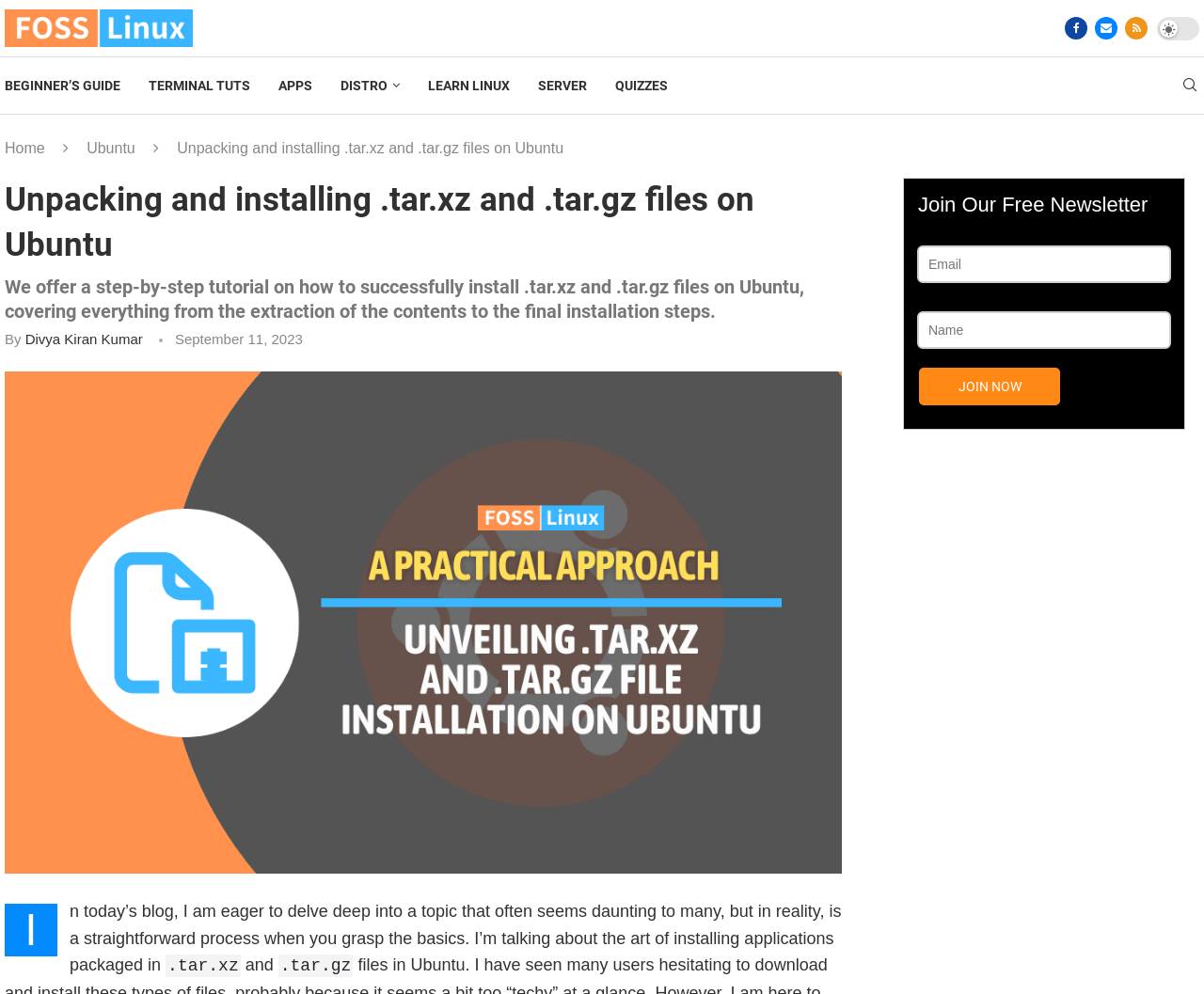What is the purpose of the newsletter subscription section?
Using the image as a reference, give an elaborate response to the question.

The section allows users to subscribe to the newsletter by providing their email and name, and clicking the 'Join Now' button, indicating that the purpose is to join the free newsletter.